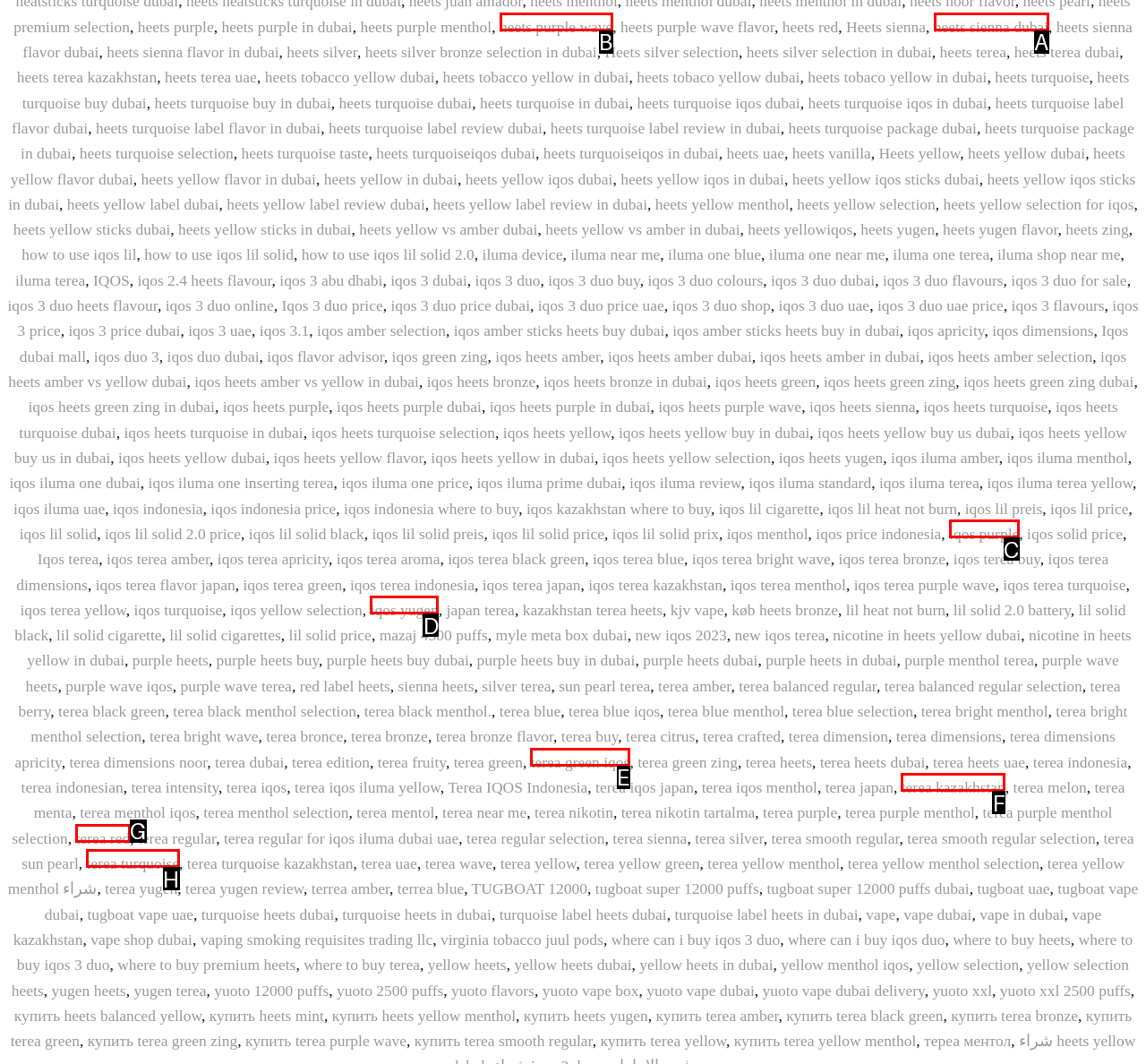Which option should be clicked to execute the following task: read the blog? Respond with the letter of the selected option.

None